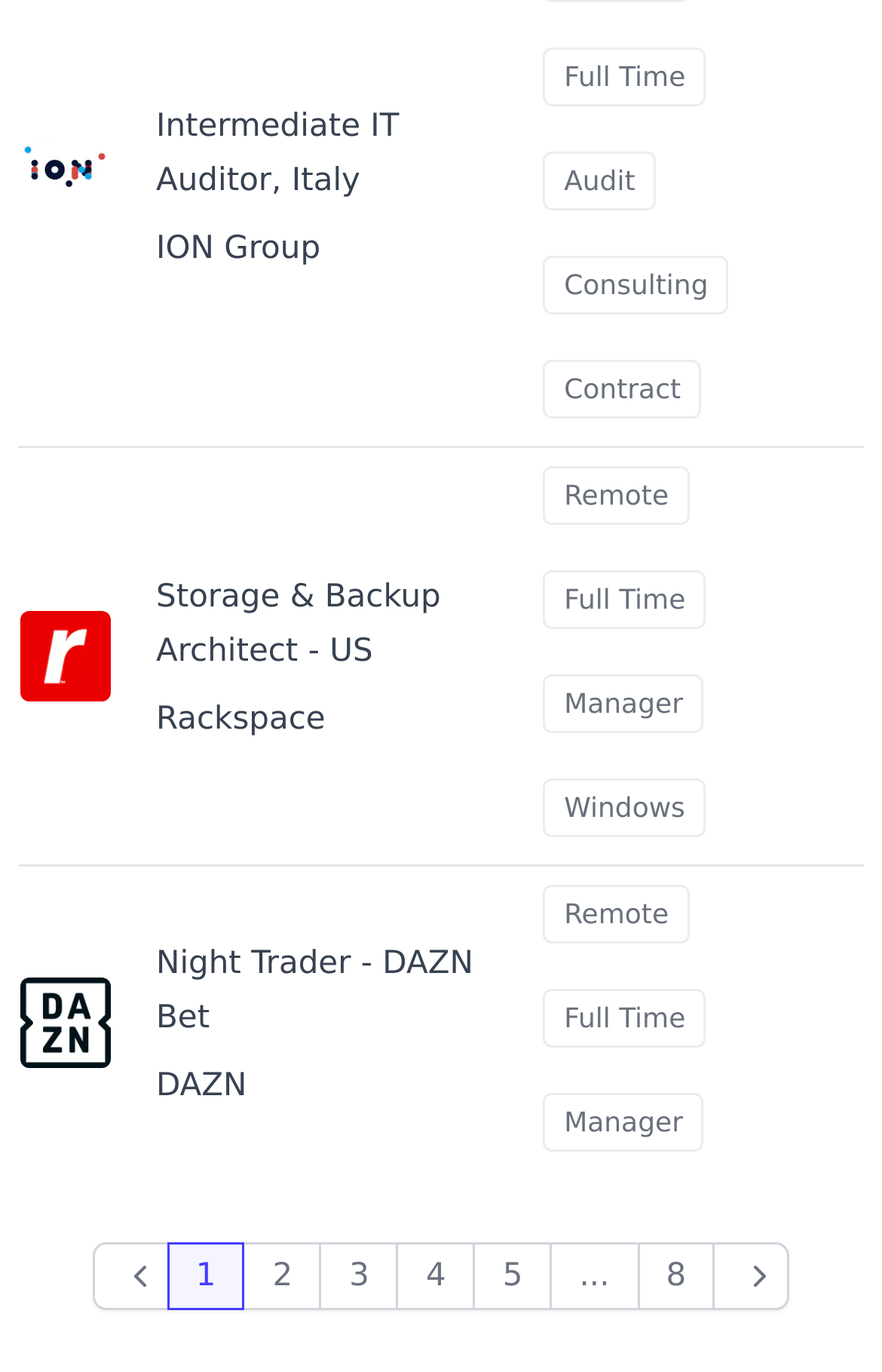Can you give a comprehensive explanation to the question given the content of the image?
What is the job status of the first job listing?

The first job listing is 'Intermediate IT Auditor, Italy at ION Group', and the job status is 'Full Time' which is a link with bounding box coordinates [0.616, 0.035, 0.8, 0.077].